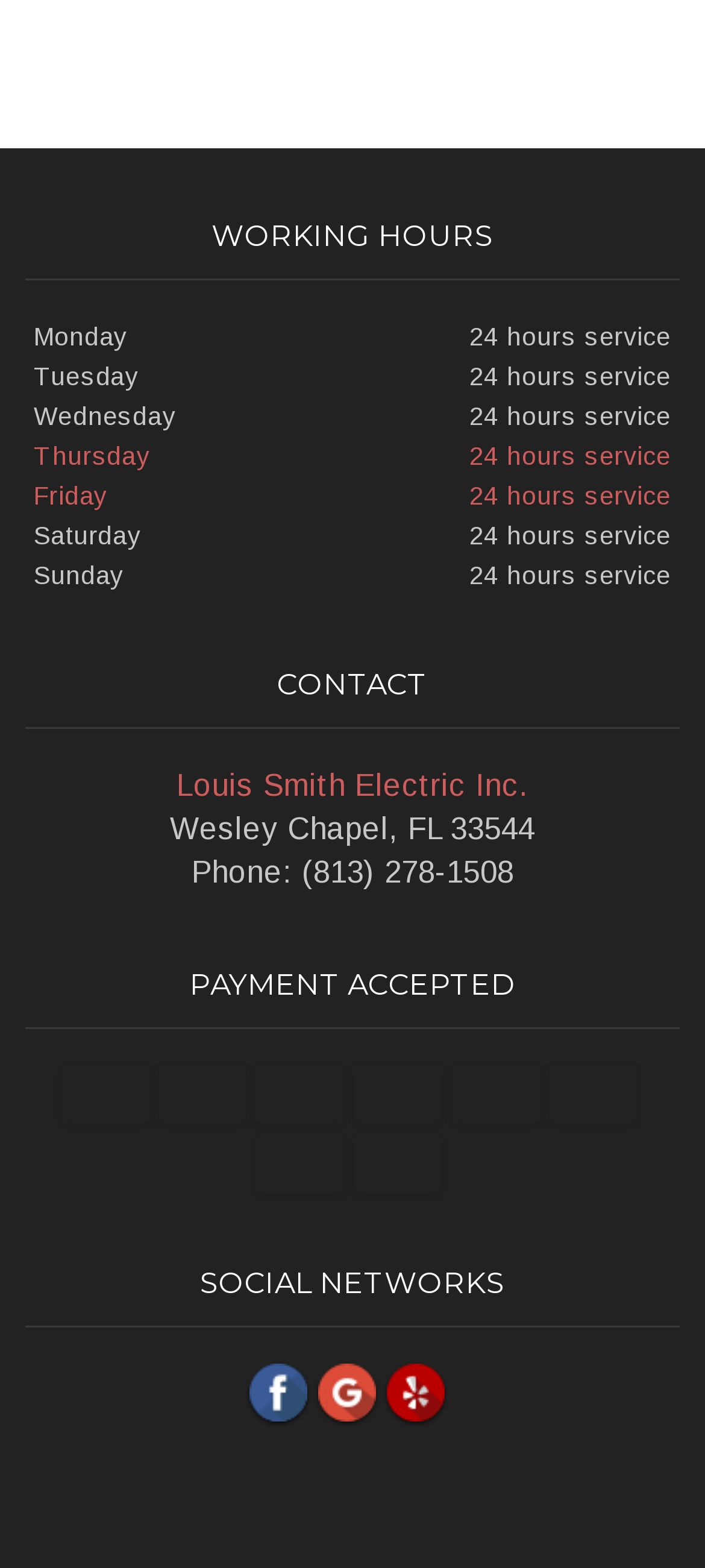Please find the bounding box coordinates in the format (top-left x, top-left y, bottom-right x, bottom-right y) for the given element description. Ensure the coordinates are floating point numbers between 0 and 1. Description: google

[0.451, 0.869, 0.533, 0.906]